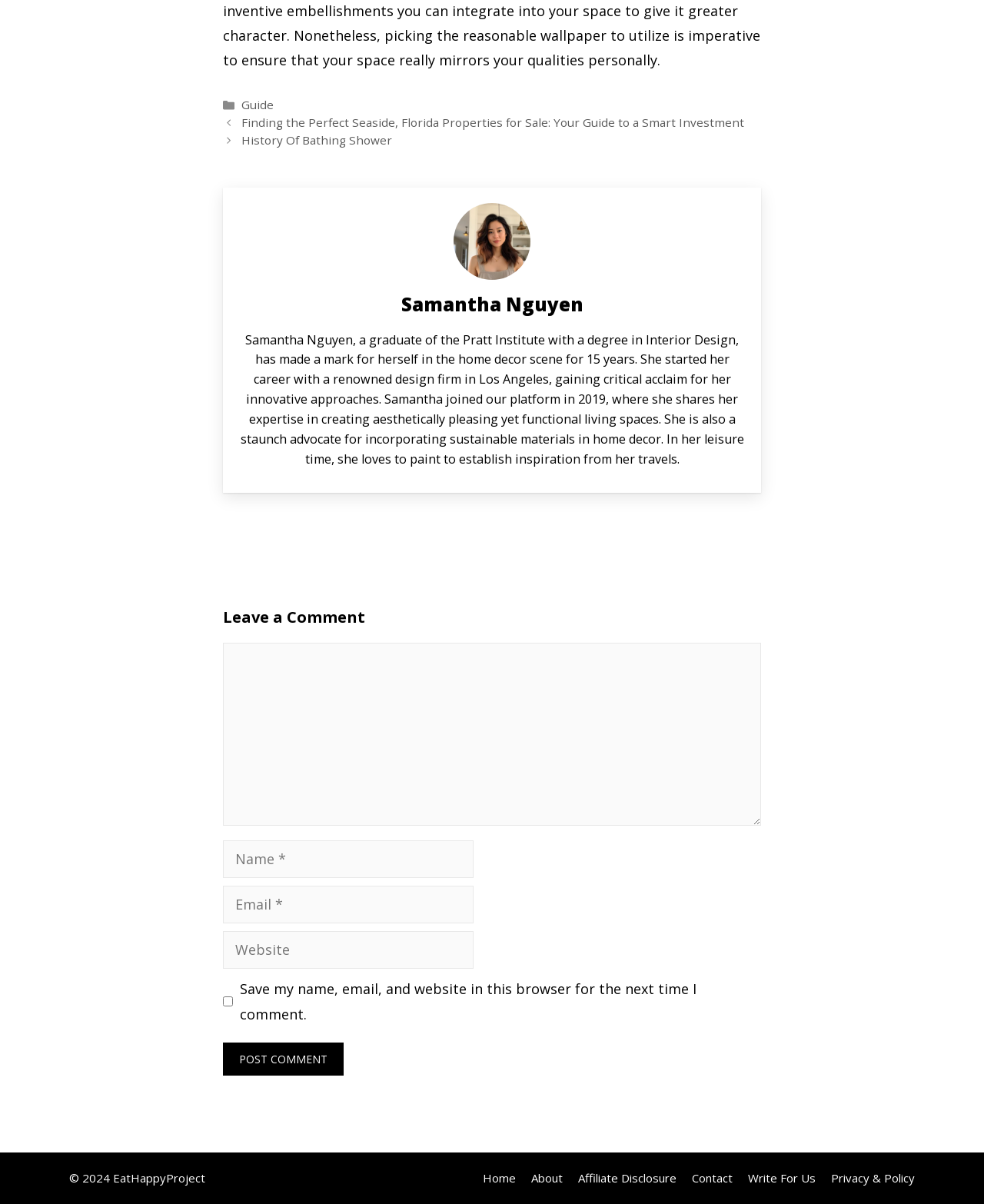Can you find the bounding box coordinates for the element that needs to be clicked to execute this instruction: "Click on the 'Post Comment' button"? The coordinates should be given as four float numbers between 0 and 1, i.e., [left, top, right, bottom].

[0.227, 0.866, 0.349, 0.894]